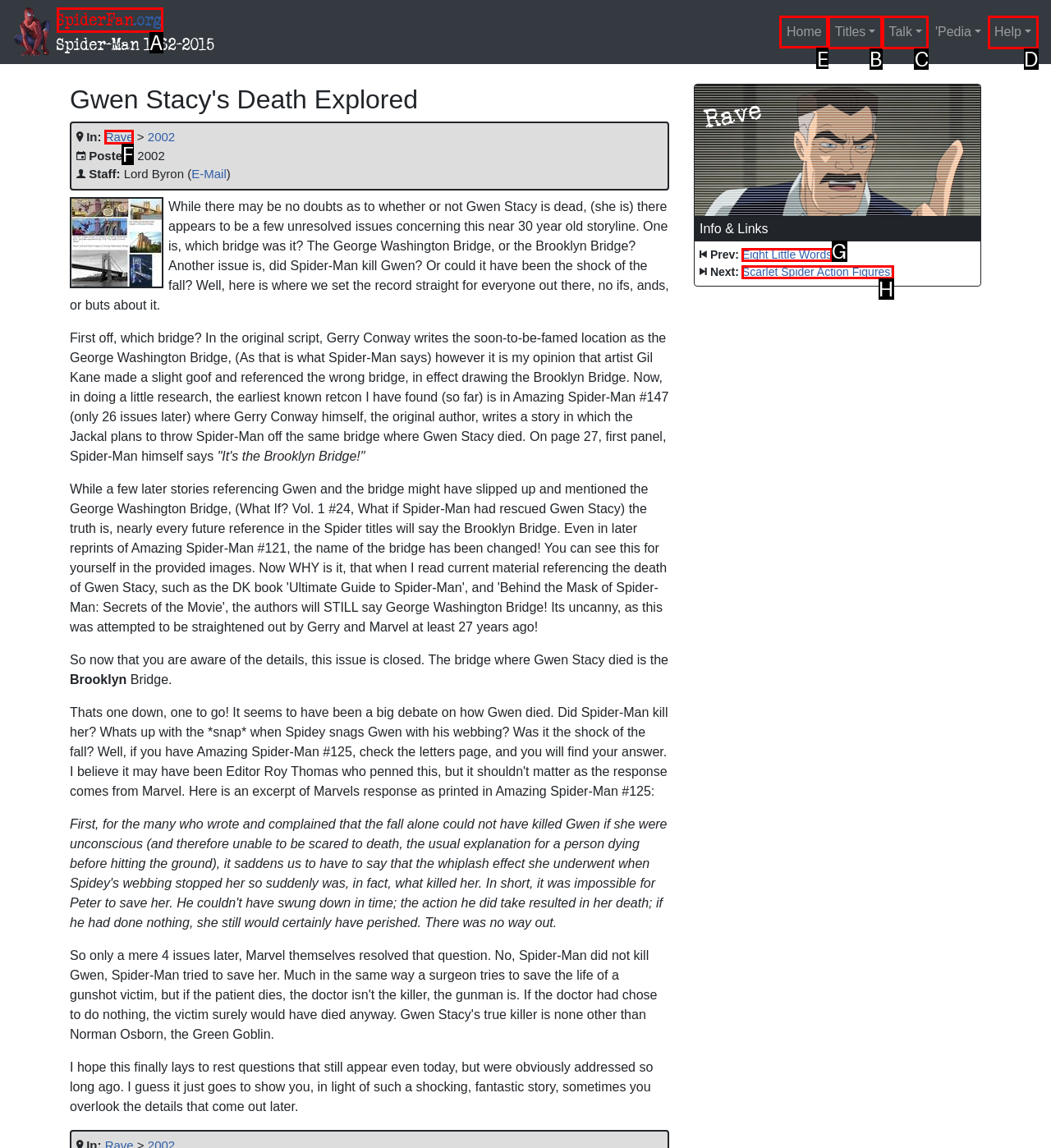Point out the HTML element I should click to achieve the following task: Click the 'Home' link Provide the letter of the selected option from the choices.

E